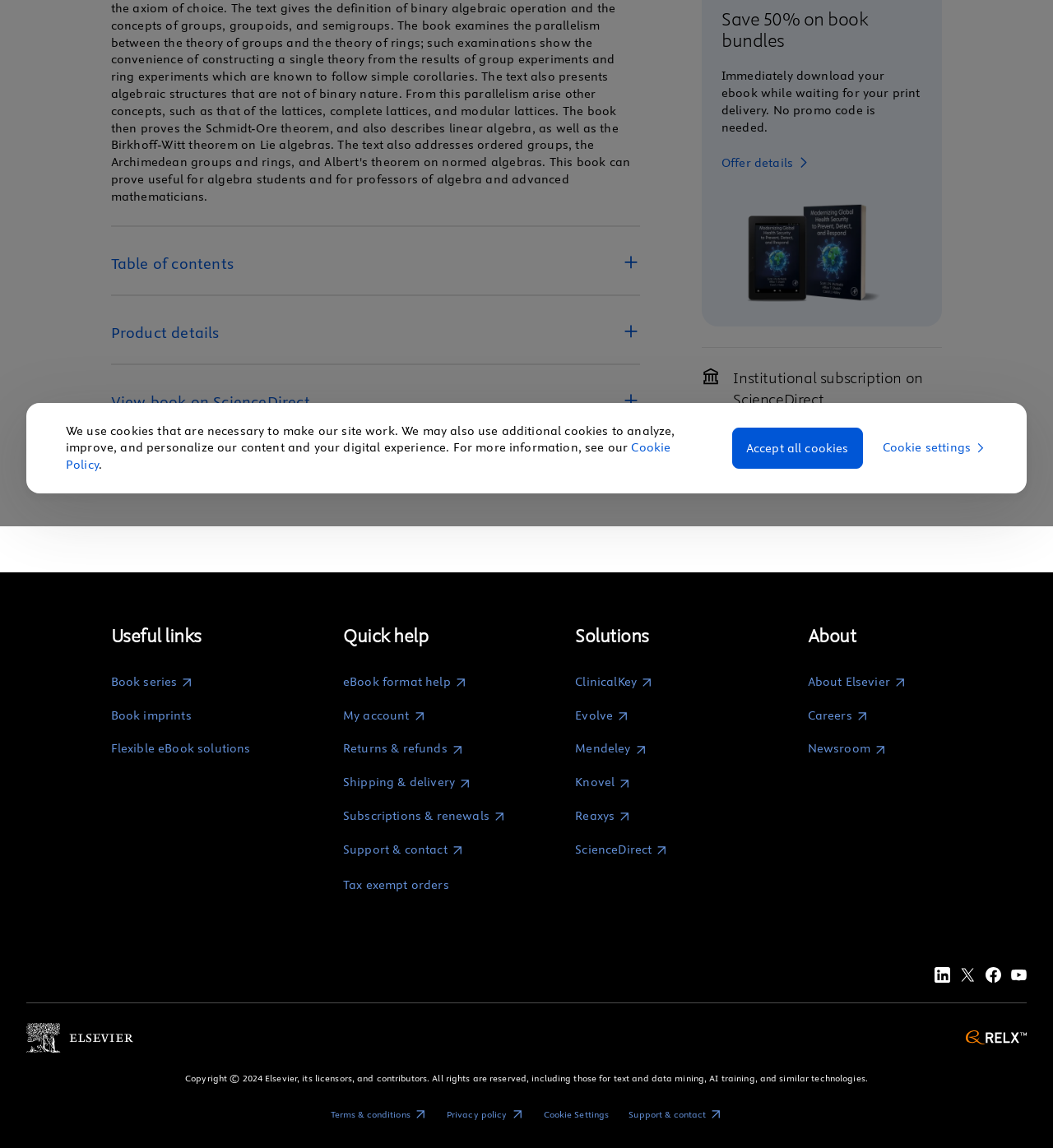Please locate the UI element described by "View book on ScienceDirect" and provide its bounding box coordinates.

[0.105, 0.341, 0.608, 0.359]